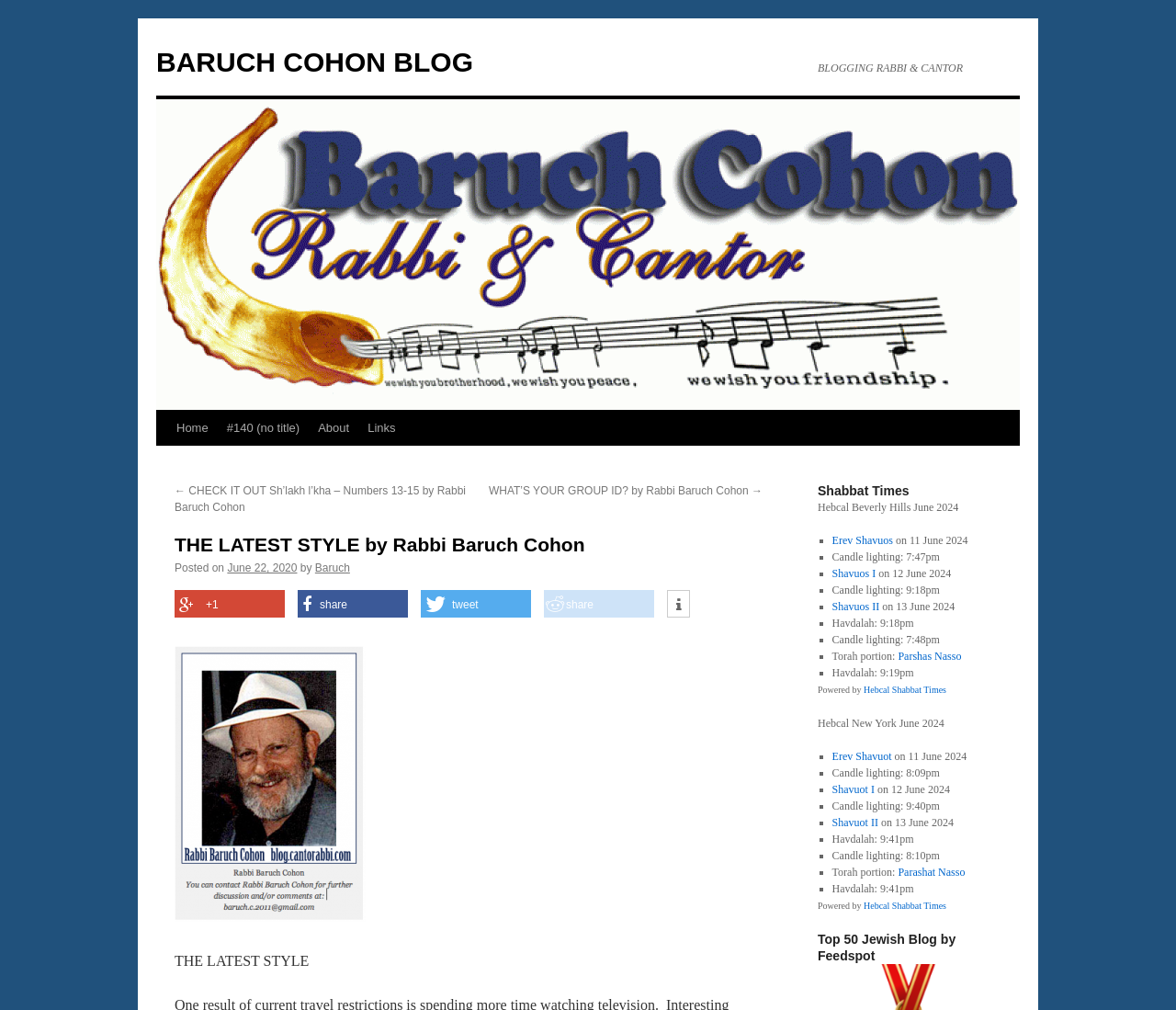Identify the bounding box coordinates necessary to click and complete the given instruction: "Read the 'THE LATEST STYLE by Rabbi Baruch Cohon' heading".

[0.148, 0.527, 0.648, 0.552]